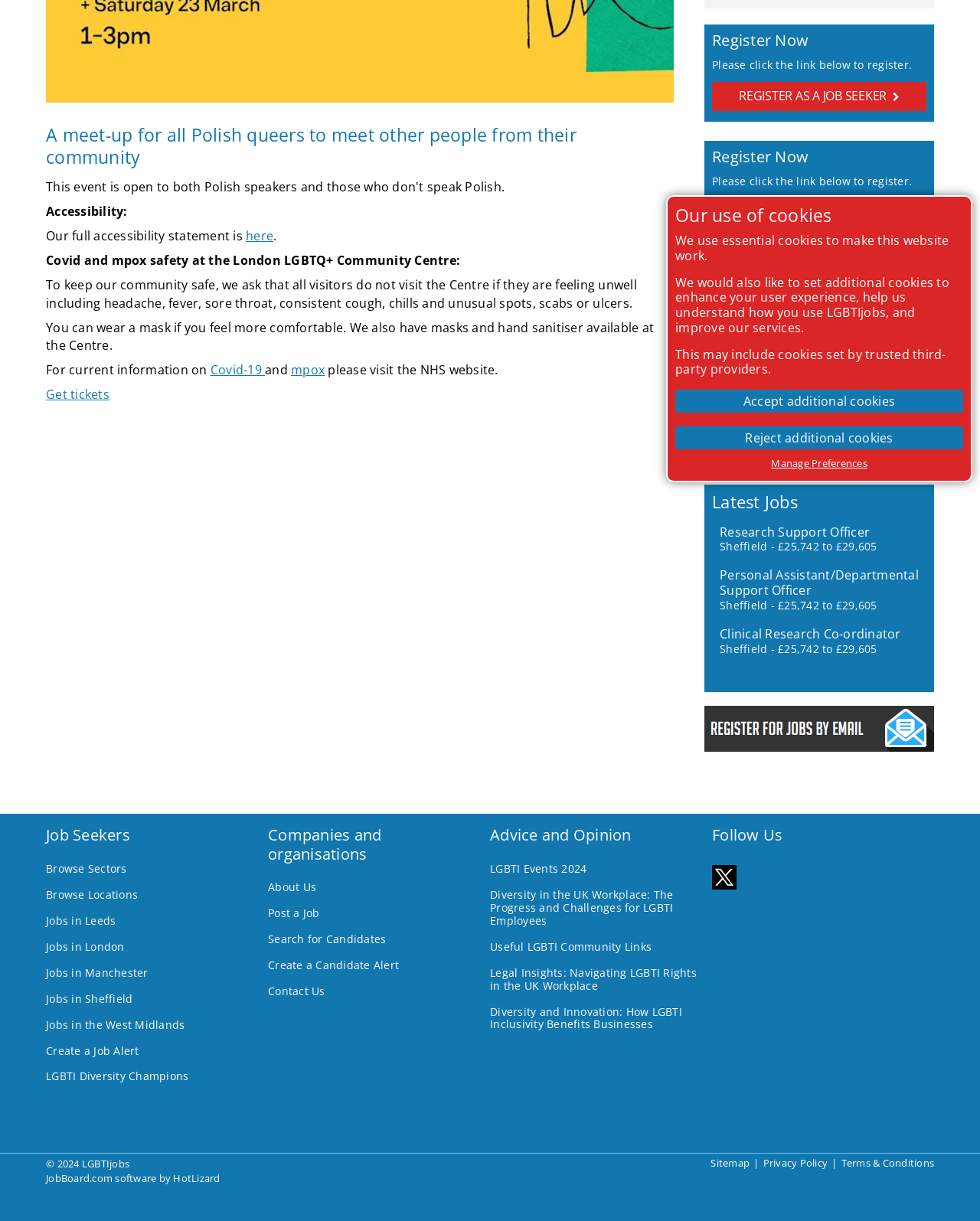Determine the bounding box for the UI element as described: "Post a Job". The coordinates should be represented as four float numbers between 0 and 1, formatted as [left, top, right, bottom].

[0.273, 0.74, 0.326, 0.756]